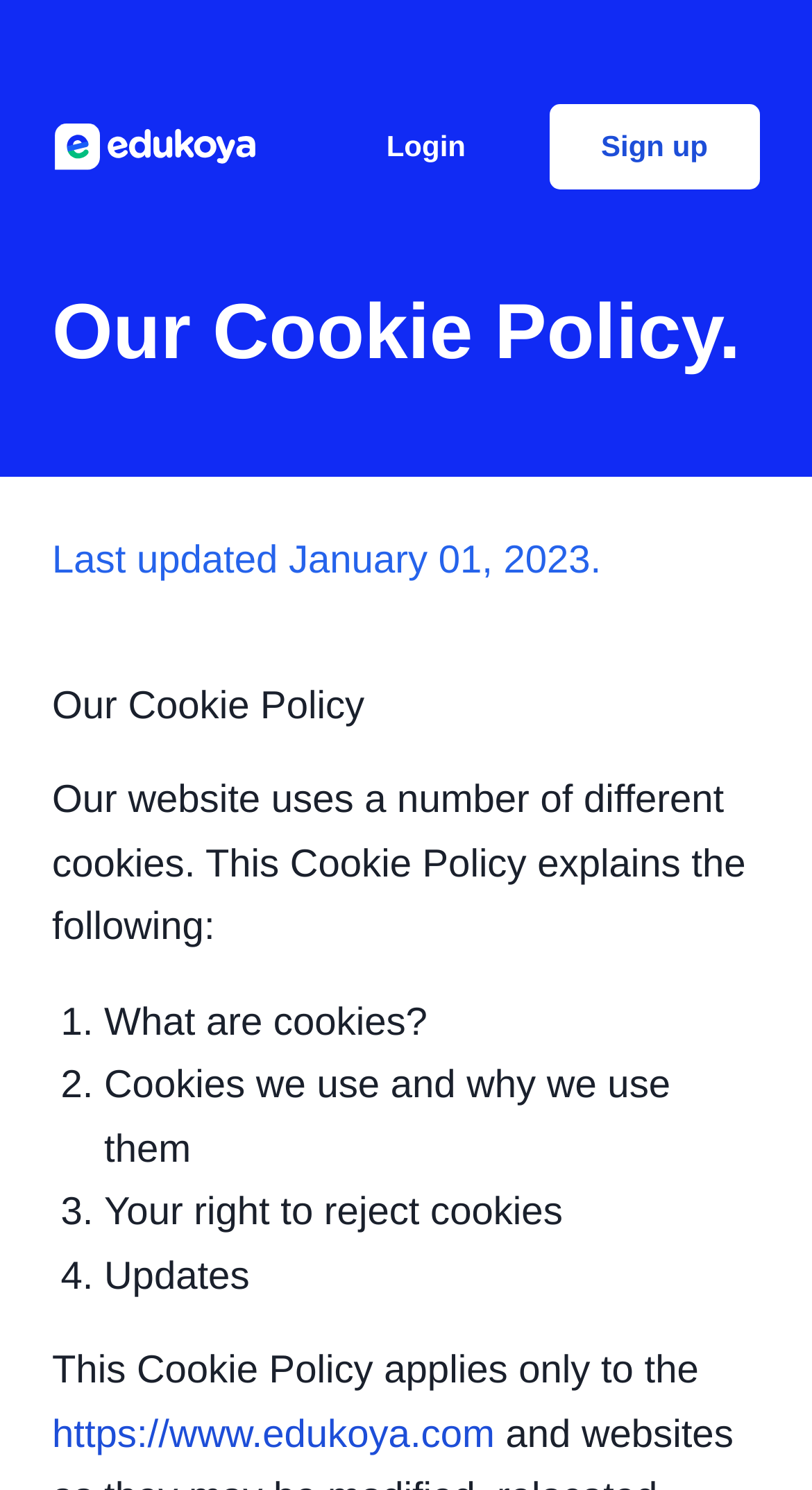From the element description: "Sign up", extract the bounding box coordinates of the UI element. The coordinates should be expressed as four float numbers between 0 and 1, in the order [left, top, right, bottom].

[0.676, 0.07, 0.936, 0.127]